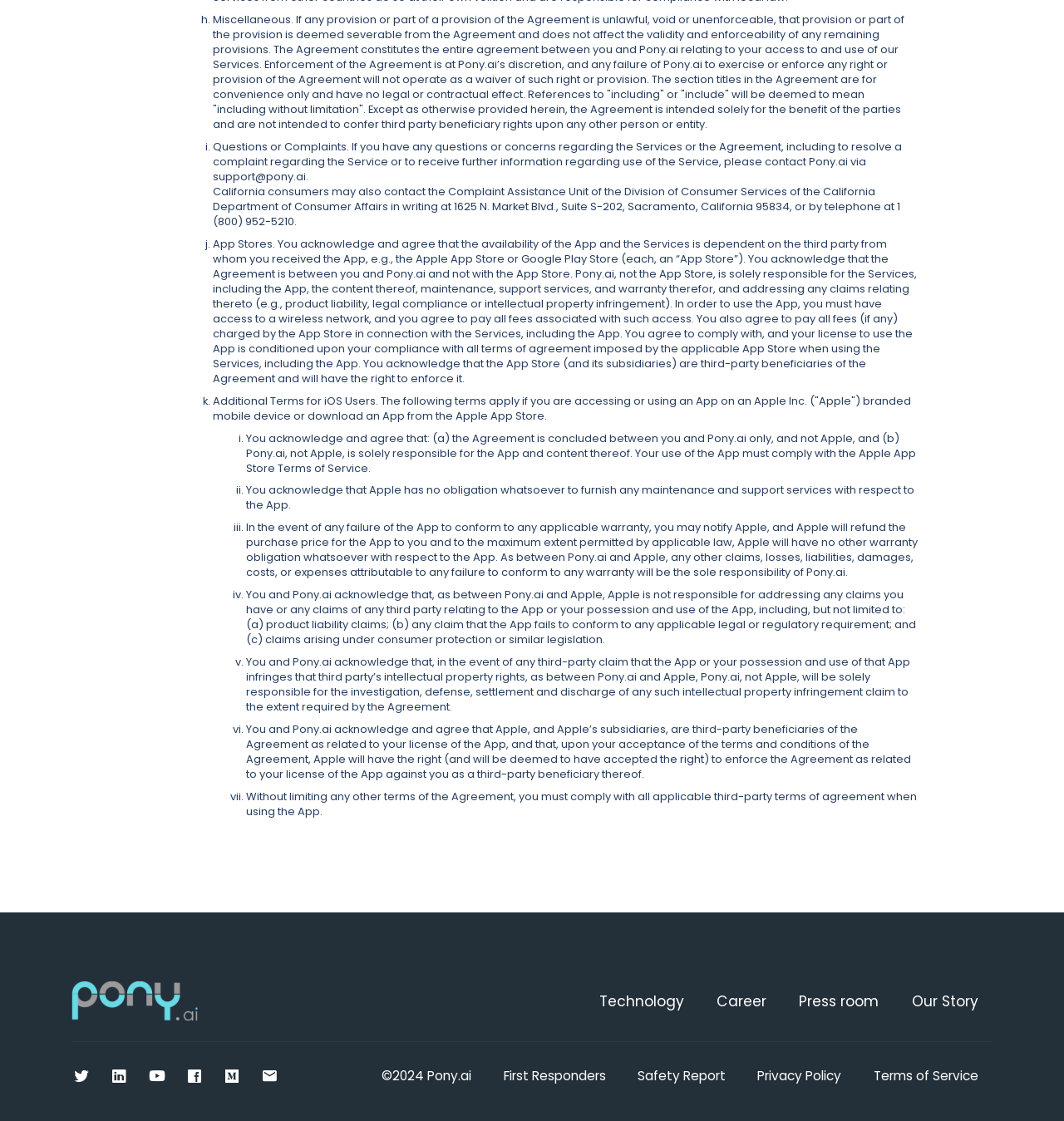Determine the bounding box coordinates for the element that should be clicked to follow this instruction: "Click the 'Terms of Service' link". The coordinates should be given as four float numbers between 0 and 1, in the format [left, top, right, bottom].

[0.808, 0.951, 0.933, 0.968]